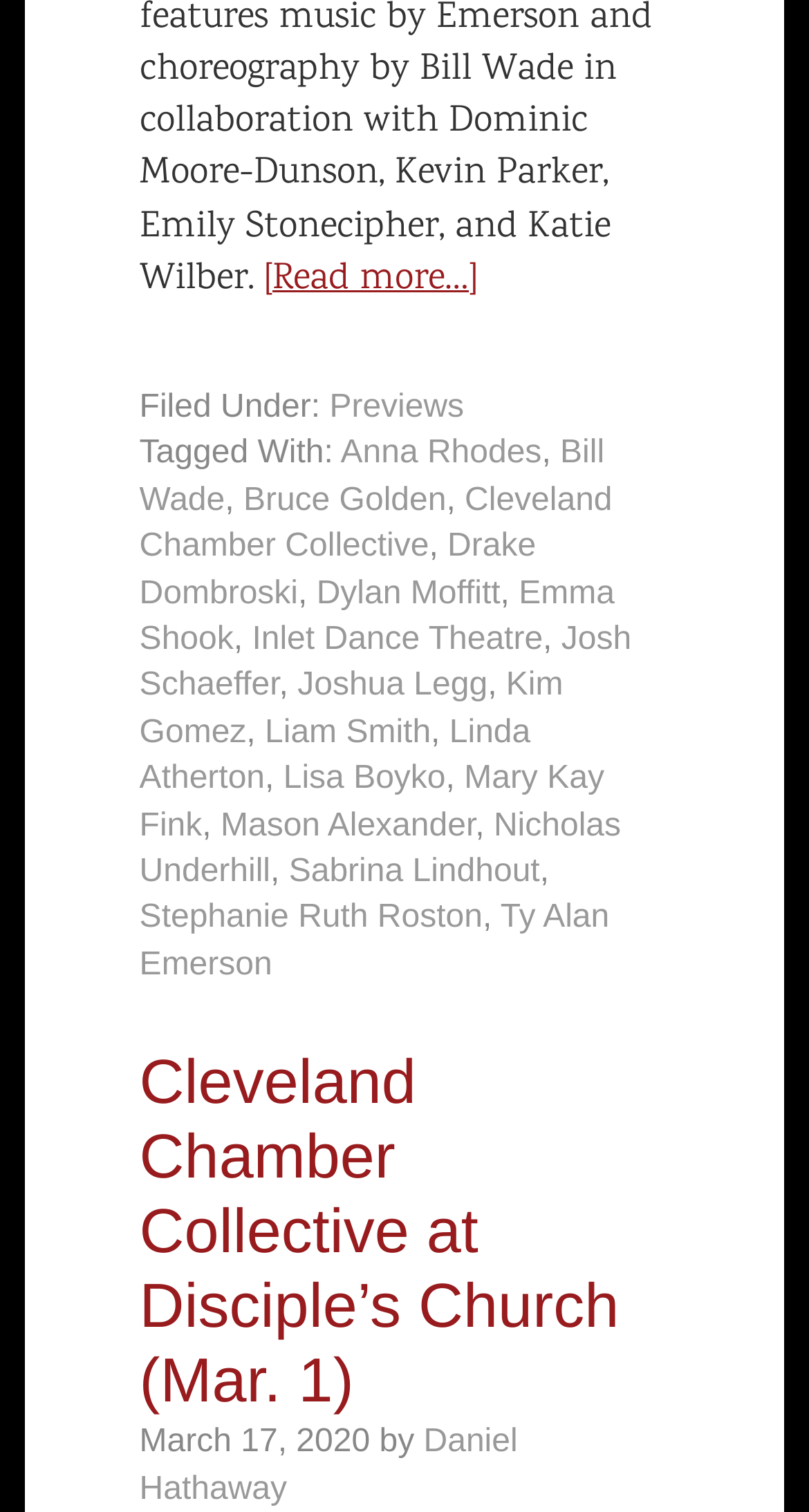How many tags are listed in the footer?
Refer to the image and give a detailed answer to the query.

I counted the number of links in the footer section with the label 'Tagged With:', and found 19 links, which I assume are the tags.